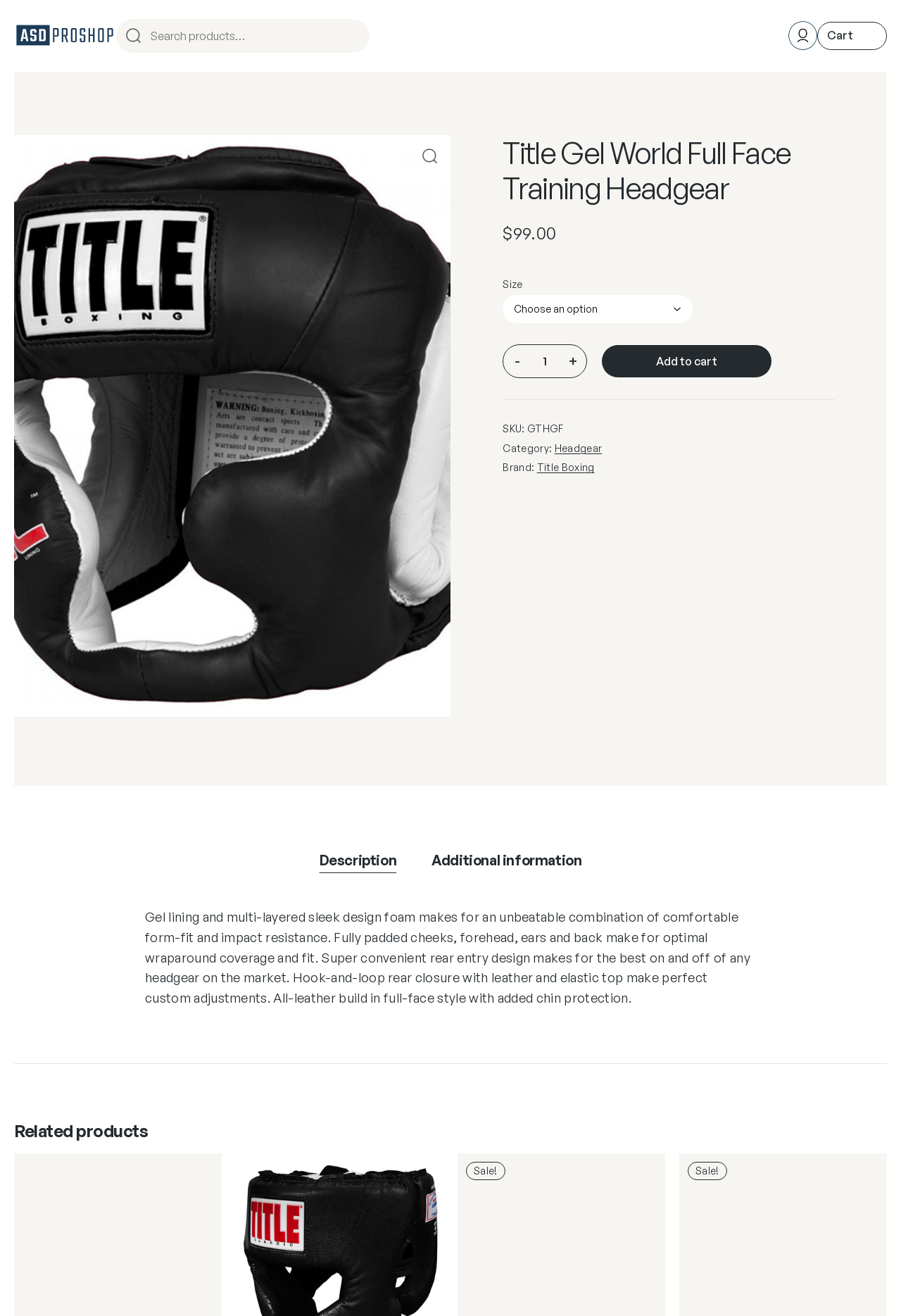Determine the bounding box coordinates for the element that should be clicked to follow this instruction: "View product details". The coordinates should be given as four float numbers between 0 and 1, in the format [left, top, right, bottom].

[0.558, 0.103, 0.926, 0.156]